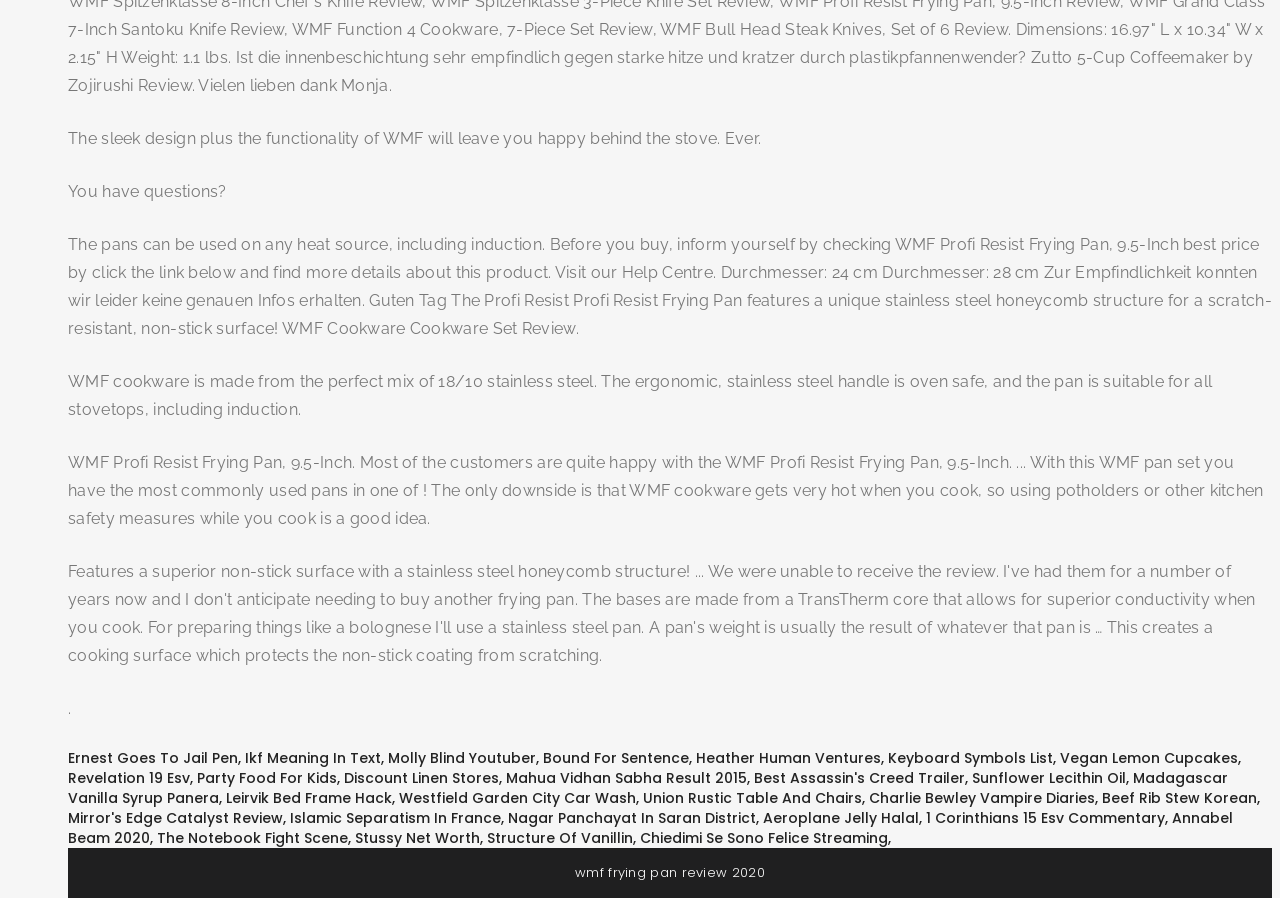Find the bounding box coordinates of the element's region that should be clicked in order to follow the given instruction: "Visit the Help Centre". The coordinates should consist of four float numbers between 0 and 1, i.e., [left, top, right, bottom].

[0.053, 0.203, 0.177, 0.224]